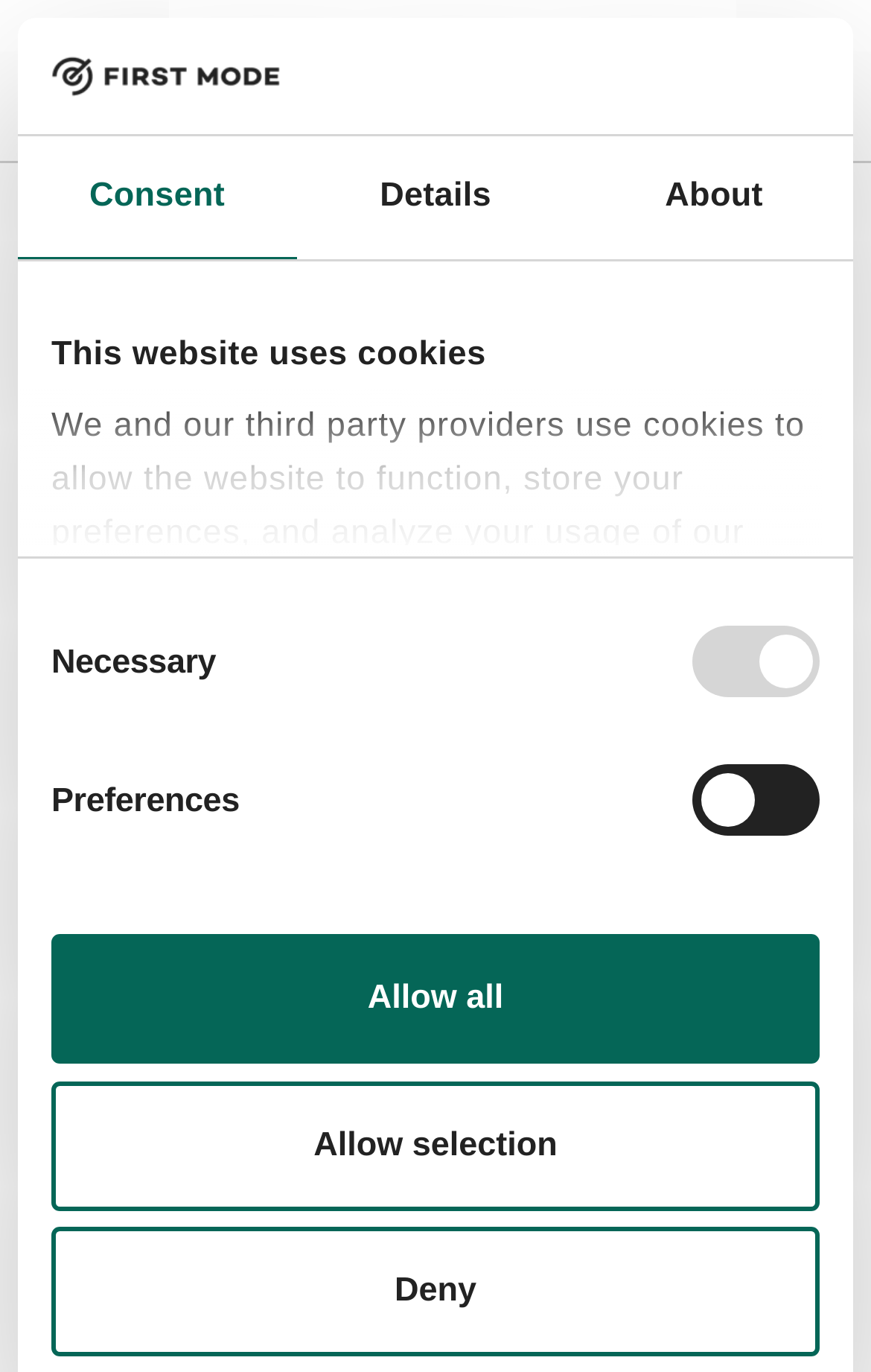Pinpoint the bounding box coordinates for the area that should be clicked to perform the following instruction: "Click the 'Details' tab".

[0.34, 0.1, 0.66, 0.19]